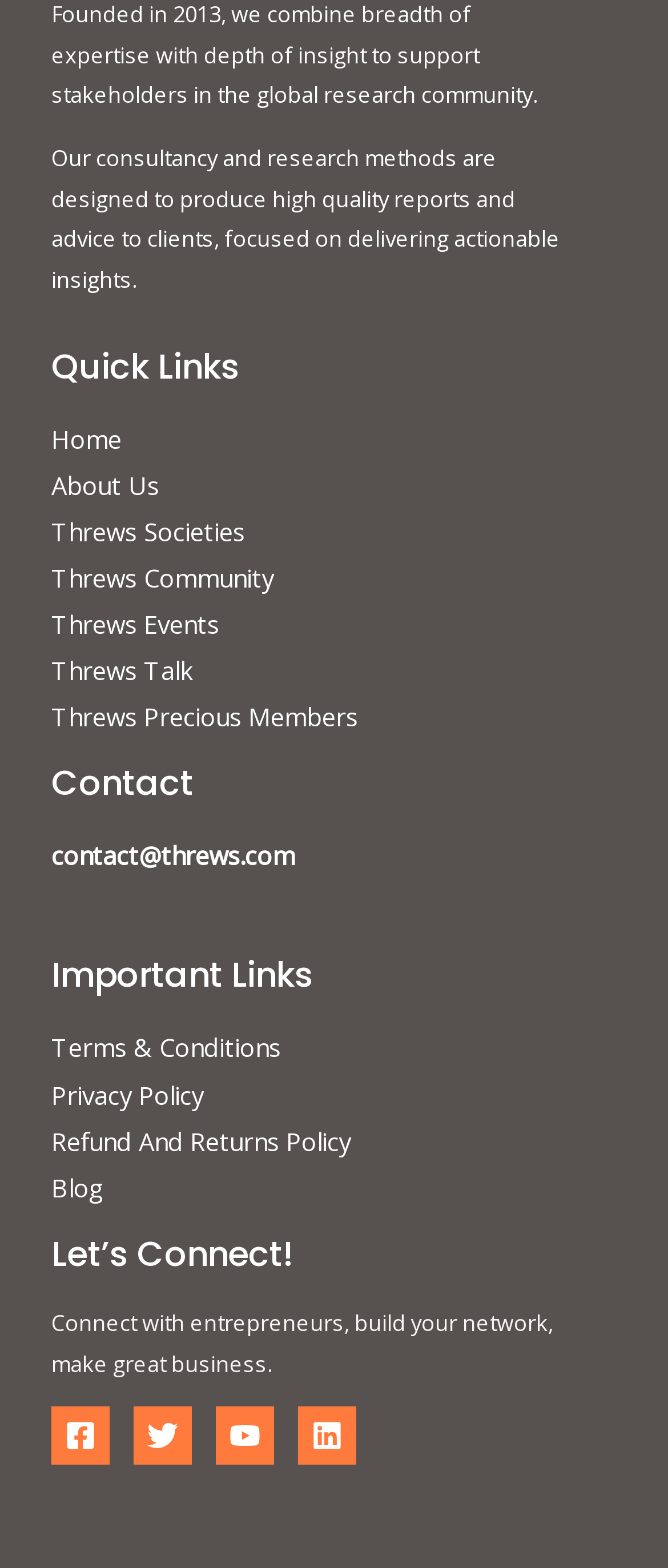Provide the bounding box coordinates, formatted as (top-left x, top-left y, bottom-right x, bottom-right y), with all values being floating point numbers between 0 and 1. Identify the bounding box of the UI element that matches the description: Report a bug

None